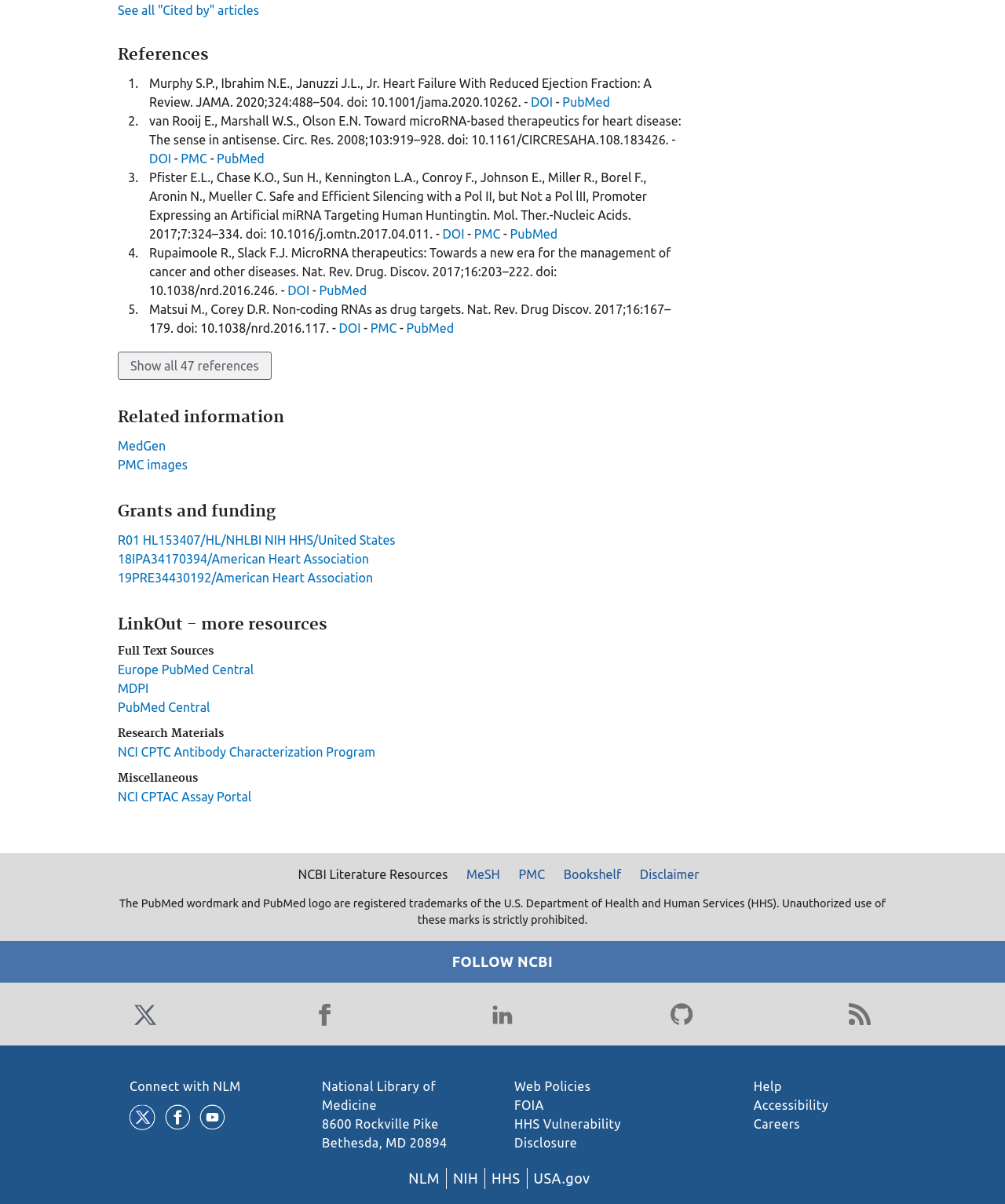How many social media links are in the 'FOLLOW NCBI' section?
Answer the question with a thorough and detailed explanation.

I looked at the 'FOLLOW NCBI' section and found five social media links: Twitter, Facebook, LinkedIn, GitHub, and Blog.